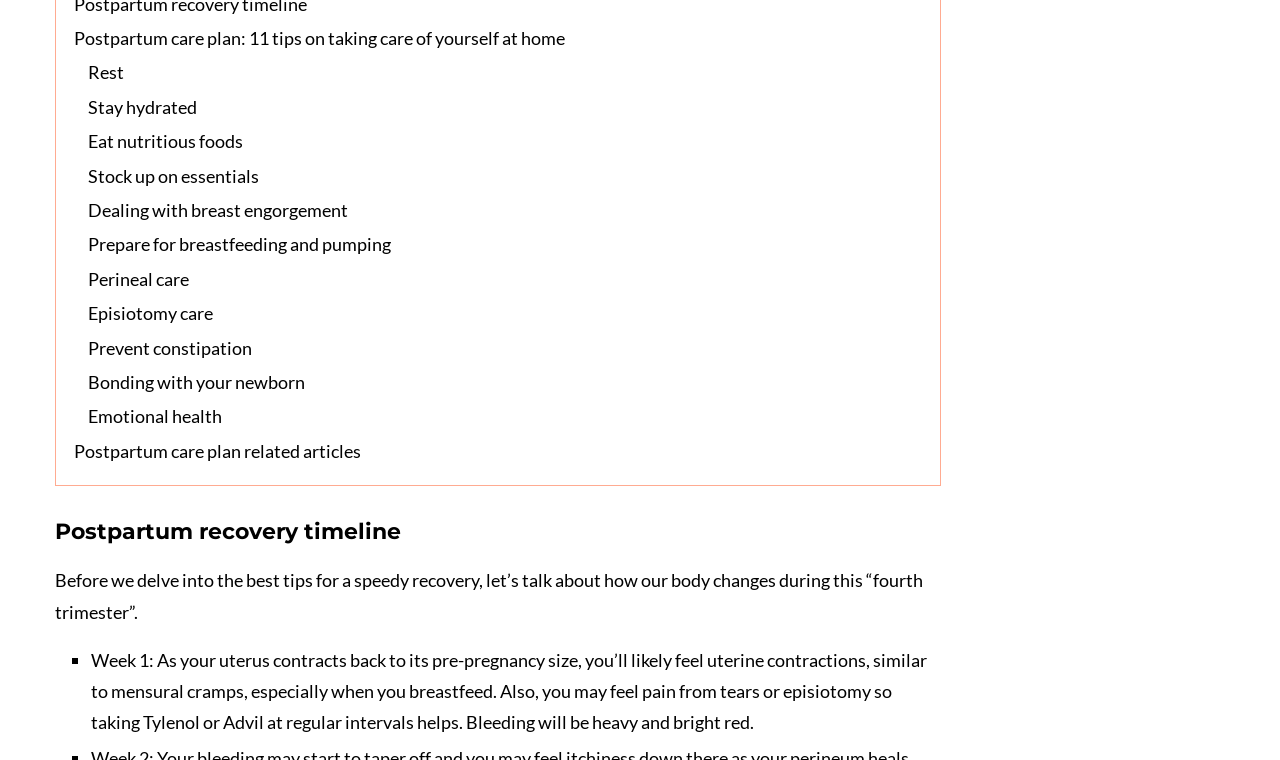Answer the following query with a single word or phrase:
What is the first tip for postpartum care?

Rest